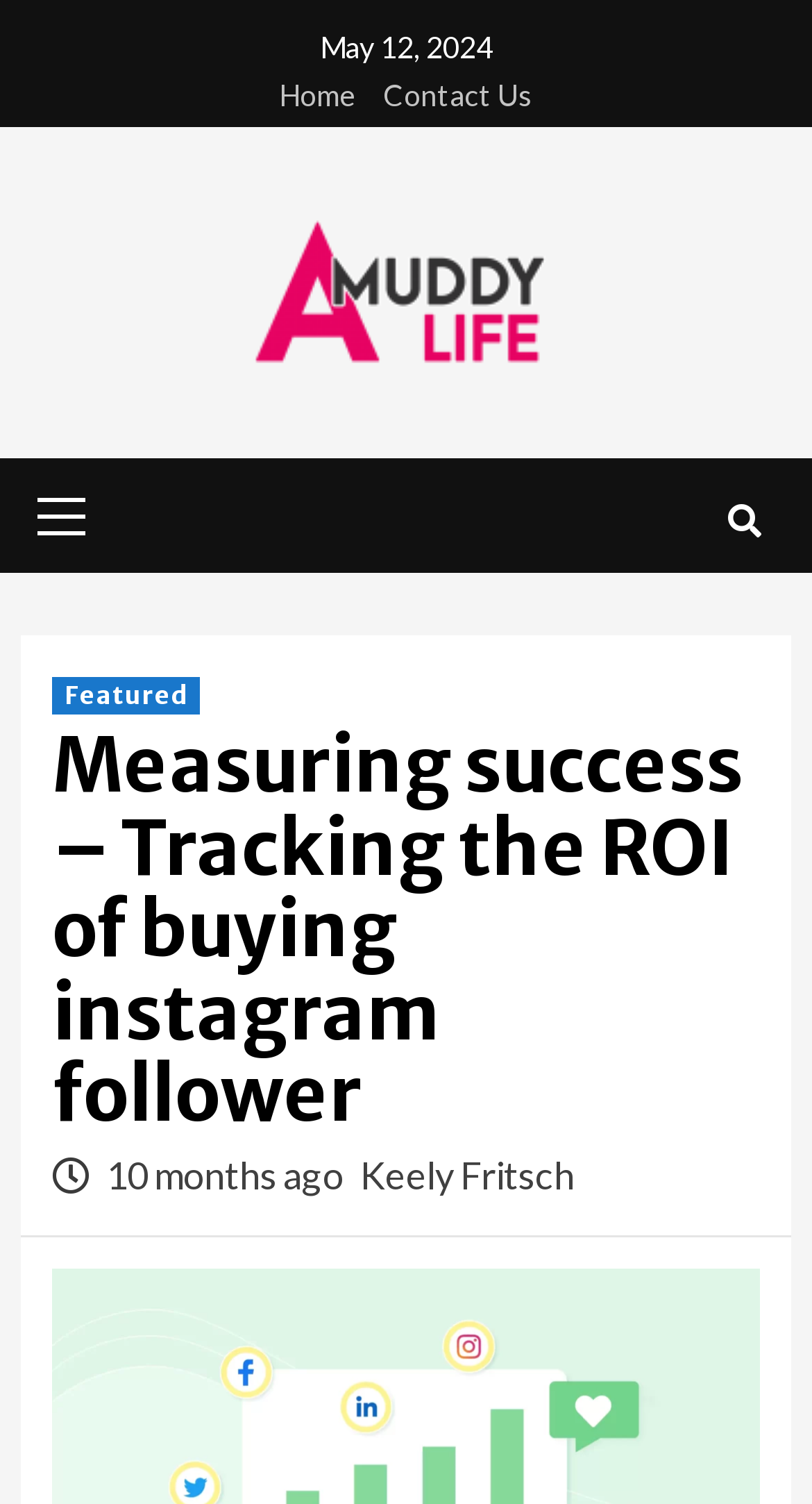Identify the primary heading of the webpage and provide its text.

Measuring success – Tracking the ROI of buying instagram follower 